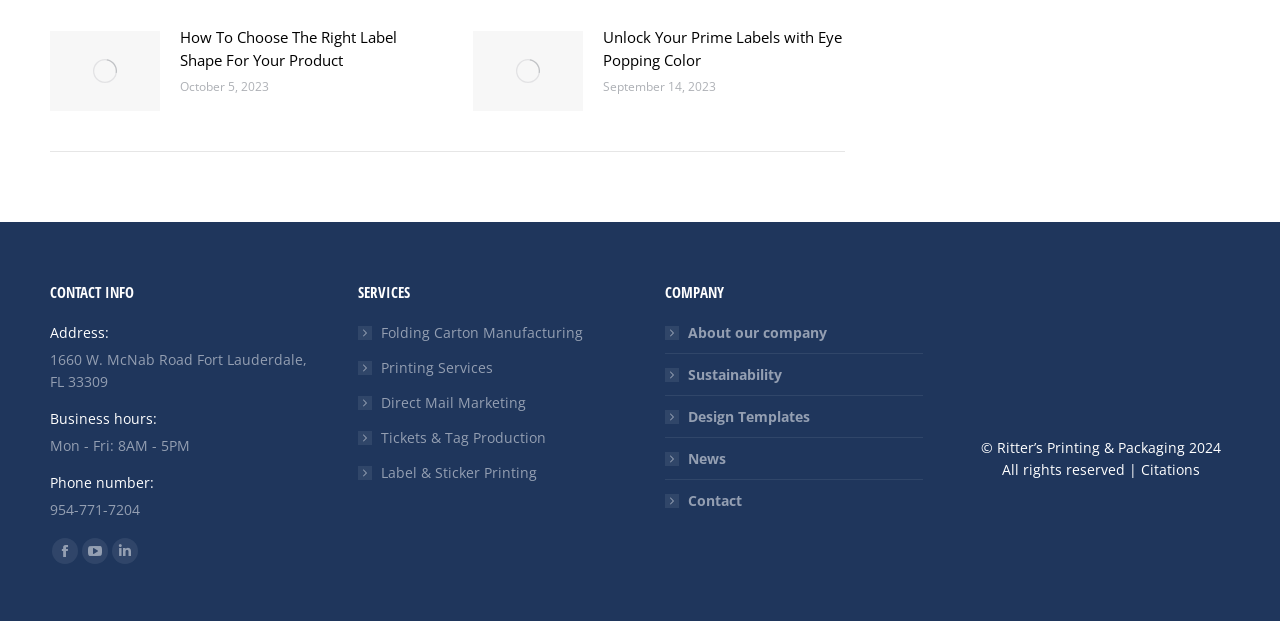Provide the bounding box coordinates for the specified HTML element described in this description: "Sustainability". The coordinates should be four float numbers ranging from 0 to 1, in the format [left, top, right, bottom].

[0.52, 0.587, 0.611, 0.622]